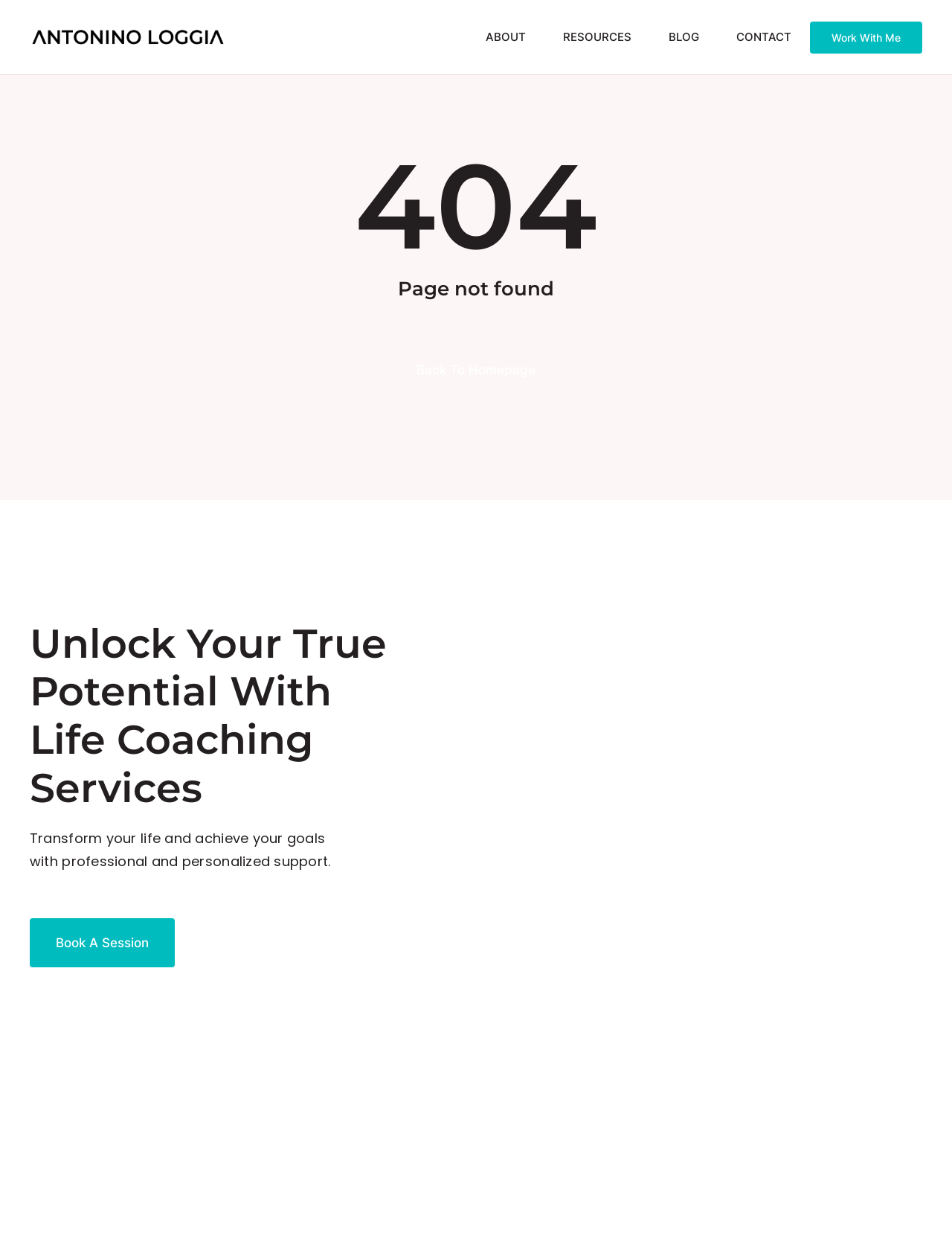Identify the coordinates of the bounding box for the element that must be clicked to accomplish the instruction: "visit Antonino Loggia".

[0.031, 0.018, 0.238, 0.033]